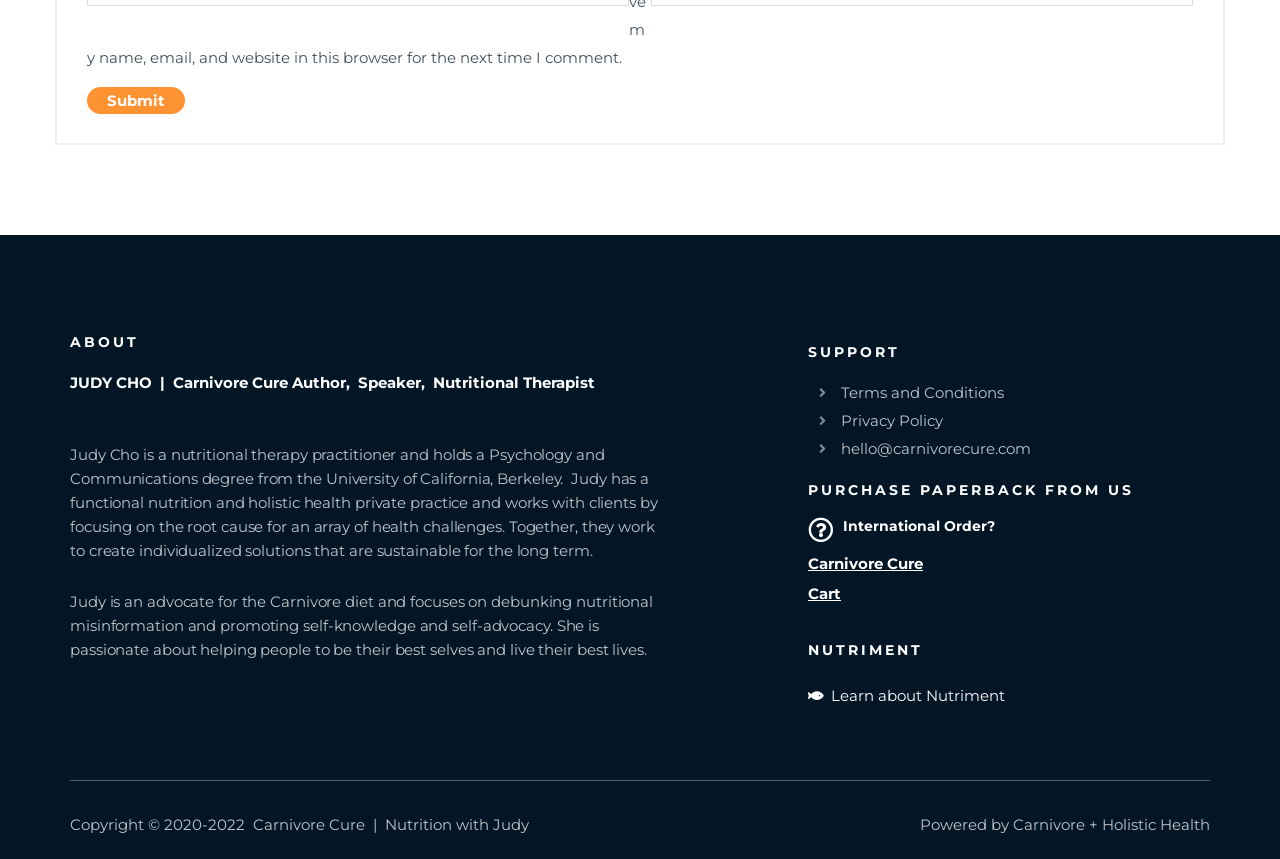From the element description Terms and Conditions, predict the bounding box coordinates of the UI element. The coordinates must be specified in the format (top-left x, top-left y, bottom-right x, bottom-right y) and should be within the 0 to 1 range.

[0.631, 0.441, 0.936, 0.474]